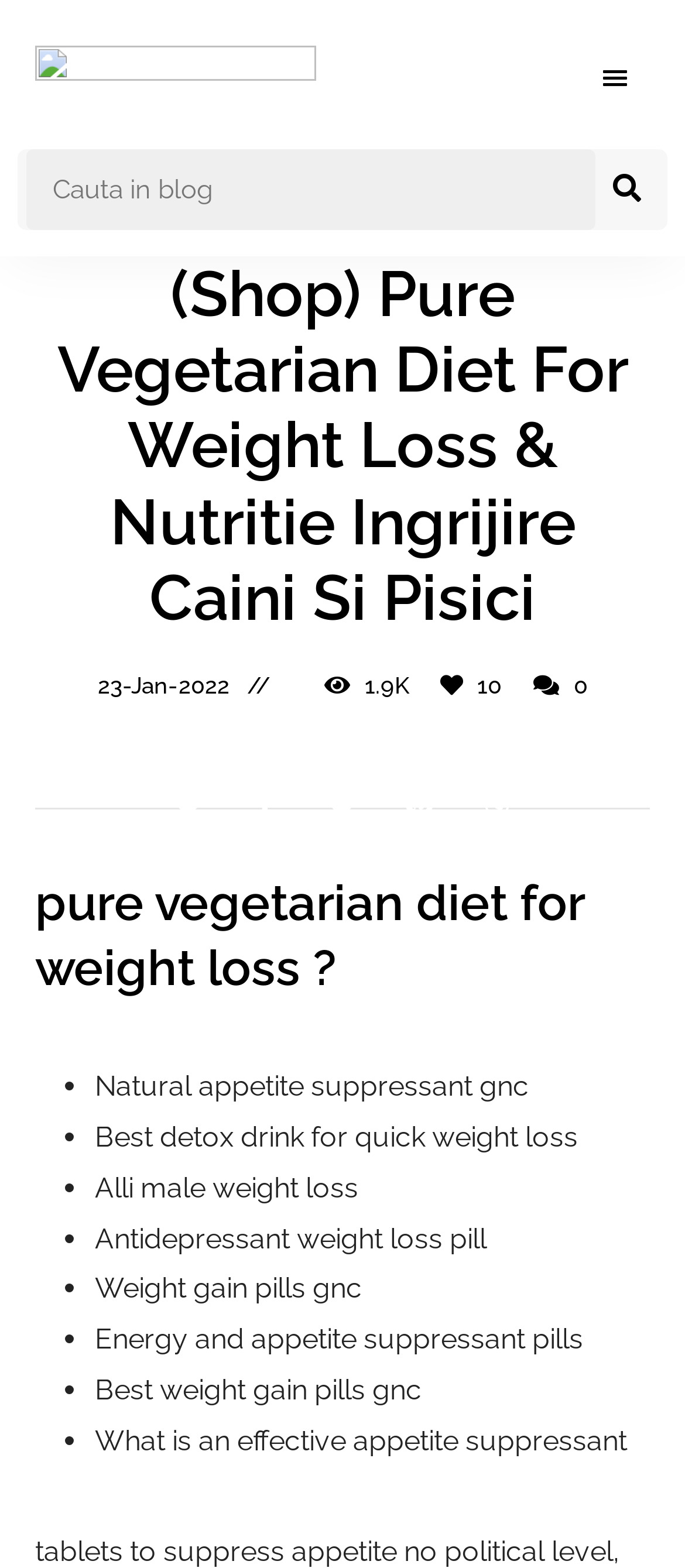Locate the bounding box coordinates of the area that needs to be clicked to fulfill the following instruction: "Read the article about pure vegetarian diet for weight loss". The coordinates should be in the format of four float numbers between 0 and 1, namely [left, top, right, bottom].

[0.051, 0.555, 0.949, 0.64]